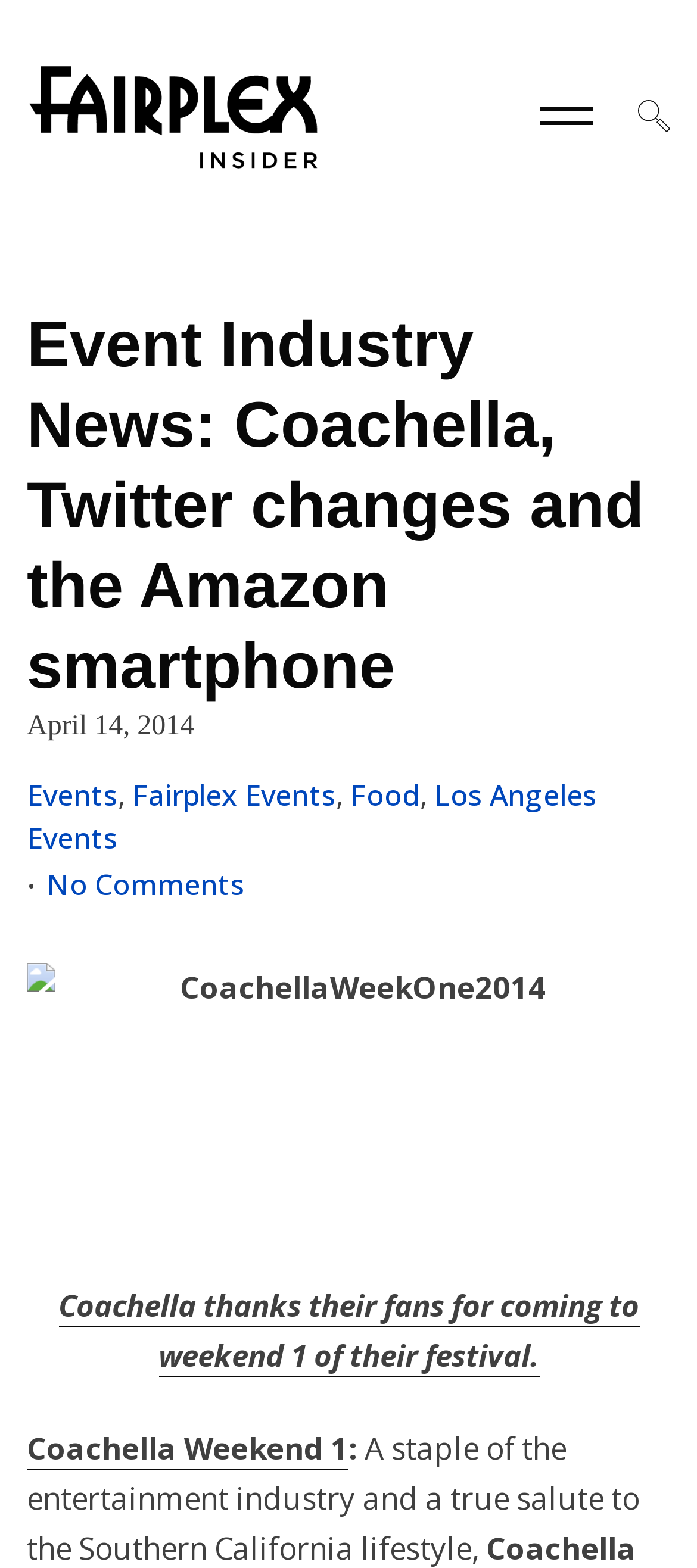Please identify the bounding box coordinates of the element that needs to be clicked to perform the following instruction: "check out CoachellaWeekOne2014".

[0.038, 0.614, 0.962, 0.817]